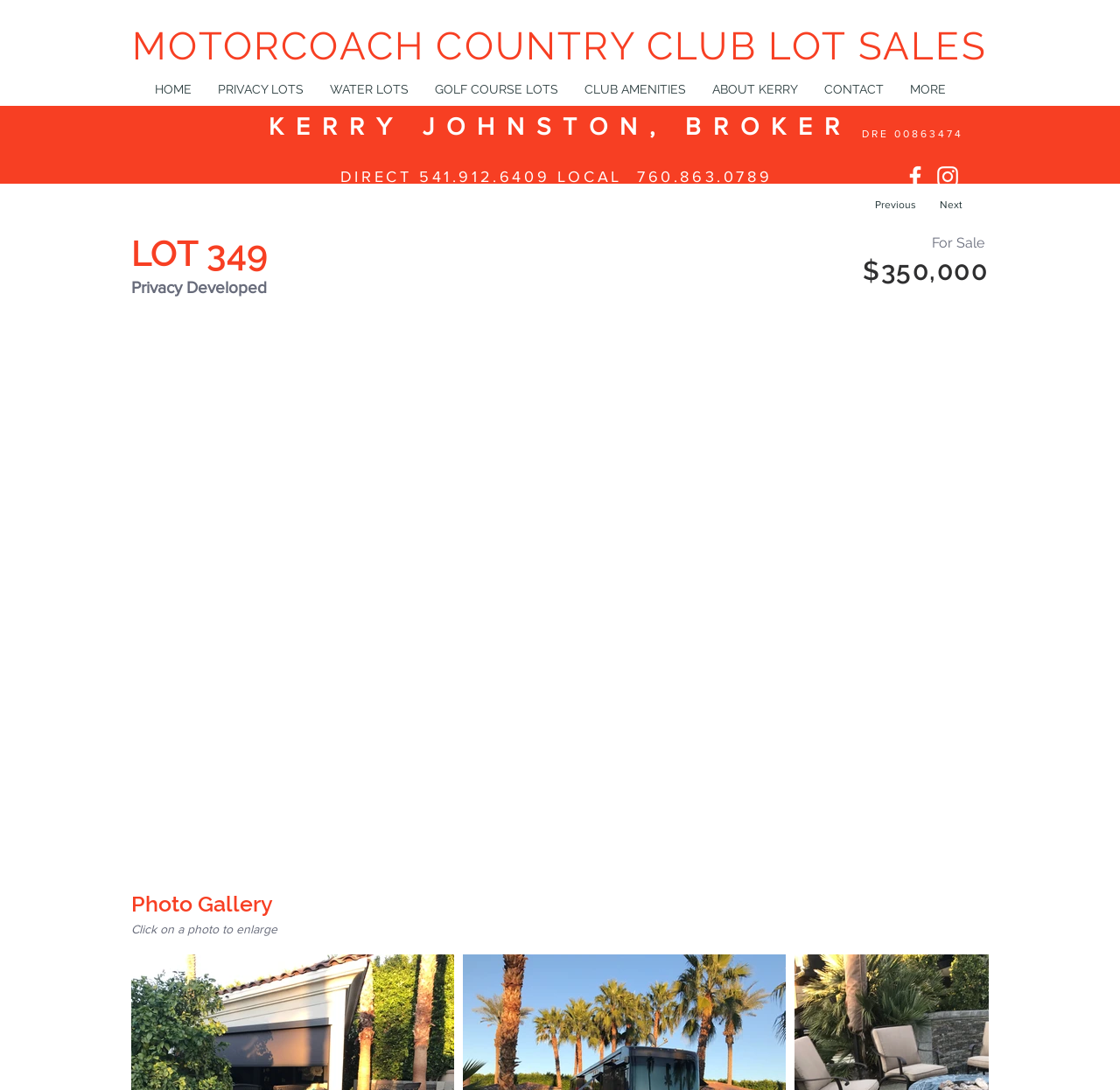Indicate the bounding box coordinates of the clickable region to achieve the following instruction: "View the 'Photo Gallery'."

[0.117, 0.817, 0.586, 0.842]